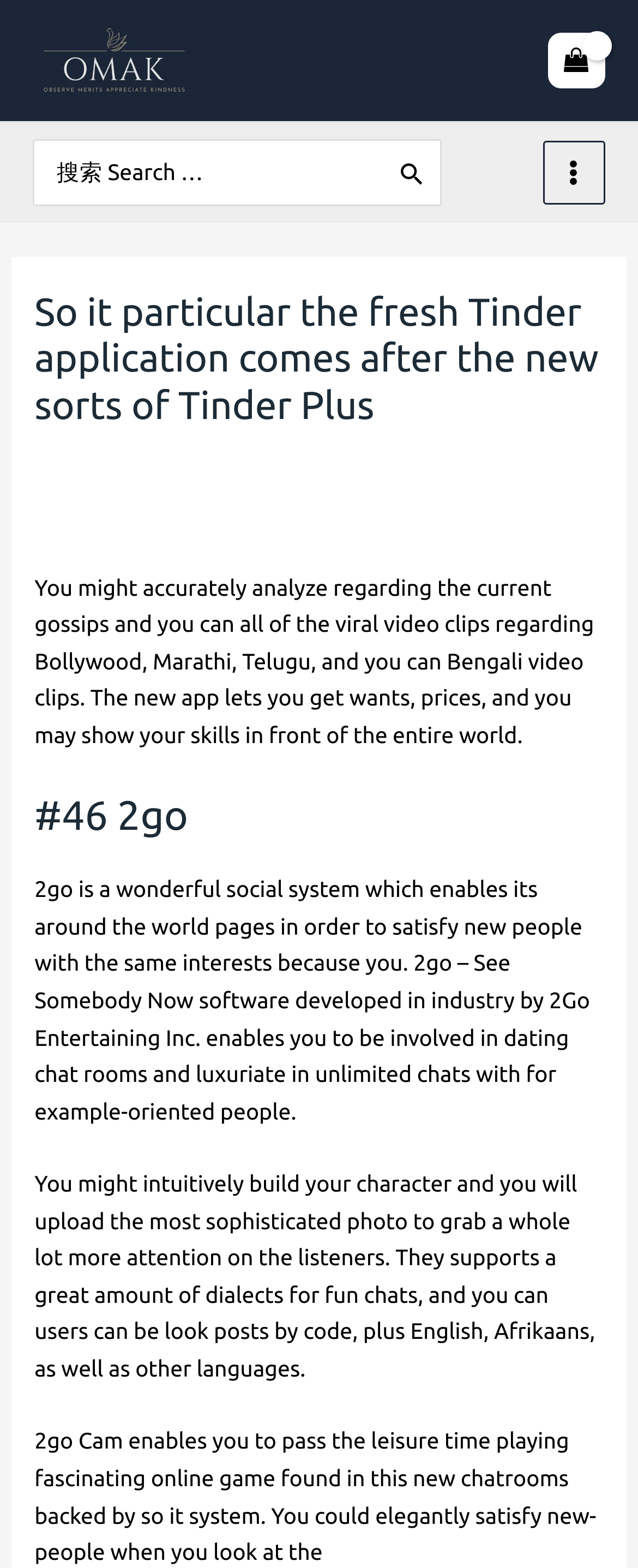Provide a comprehensive description of the webpage.

This webpage appears to be a blog post or article about social media and dating applications. At the top, there is a link to "OMAK" accompanied by an image, positioned near the top-left corner of the page. On the opposite side, near the top-right corner, there is a link to "View Shopping Cart, empty".

Below these elements, a search bar is located, with a label "Search for:" and a search button. Next to the search bar, there is a "Main Menu" button with an accompanying image.

The main content of the page is divided into sections, each with a heading. The first section has a heading that matches the meta description, "So it particular the fresh Tinder application comes after the new sorts of Tinder Plus – OMAK". Below this heading, there are links to "Leave a Comment" and other posts, as well as a brief description of the blog.

The next section appears to be a description of an app, with a heading "#46 2go". The text describes the app as a social system that allows users to meet new people with similar interests, create a profile, and upload photos. It also mentions that the app supports multiple languages and has a feature for playing online games.

Throughout the page, there are no prominent images aside from the small icons accompanying the links and buttons. The overall layout is dense with text, with multiple sections and paragraphs describing different topics related to social media and dating apps.